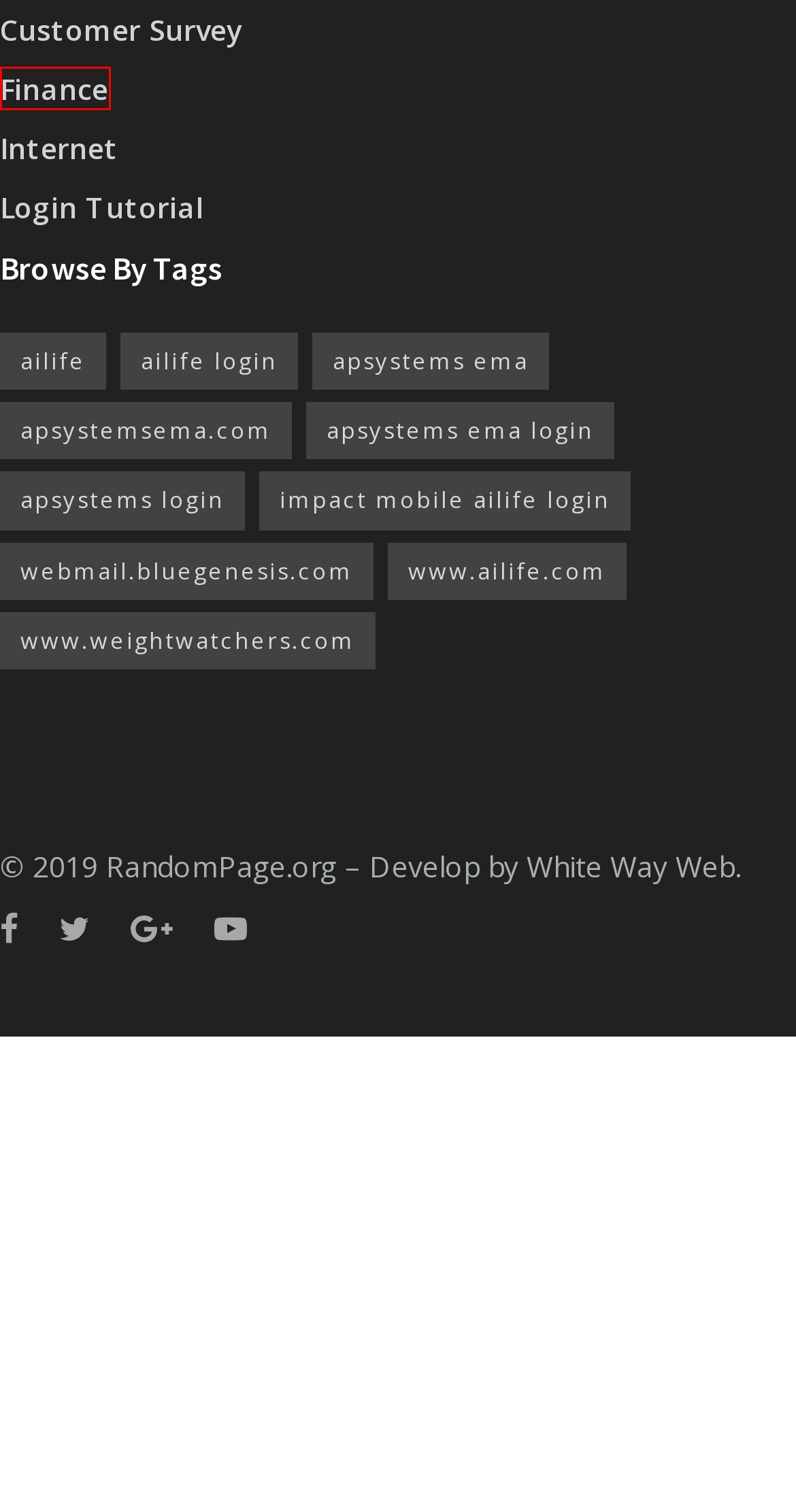Given a webpage screenshot featuring a red rectangle around a UI element, please determine the best description for the new webpage that appears after the element within the bounding box is clicked. The options are:
A. apsystems login
B. apsystems ema login
C. www.ailife.com
D. apsystemsema.com
E. apsystems ema
F. www.weightwatchers.com
G. Finance
H. ailife

G